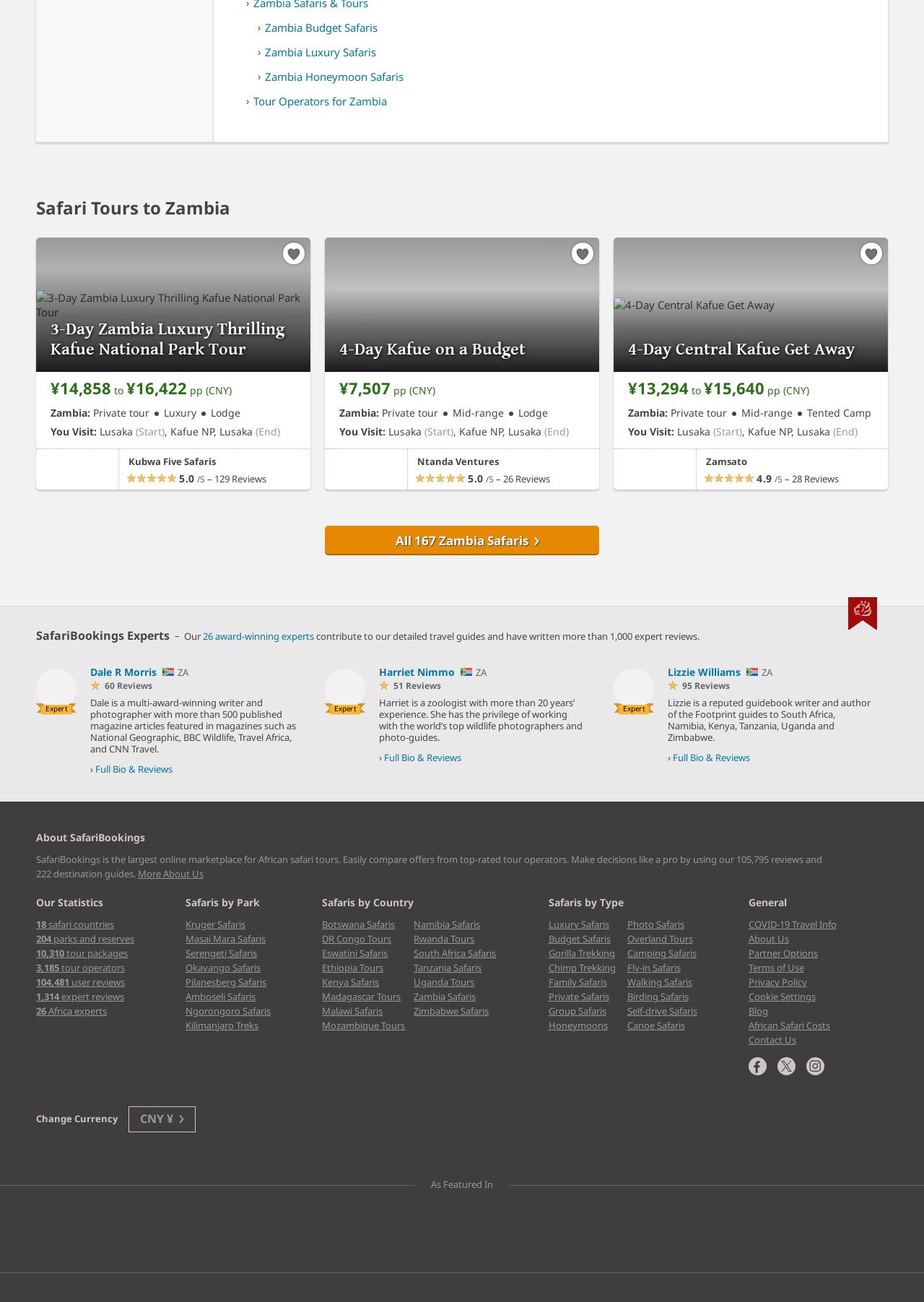What is the price range of the '4-Day Central Kafue Get Away' tour?
Look at the image and respond with a one-word or short-phrase answer.

¥13,294 to ¥15,640 pp (CNY)